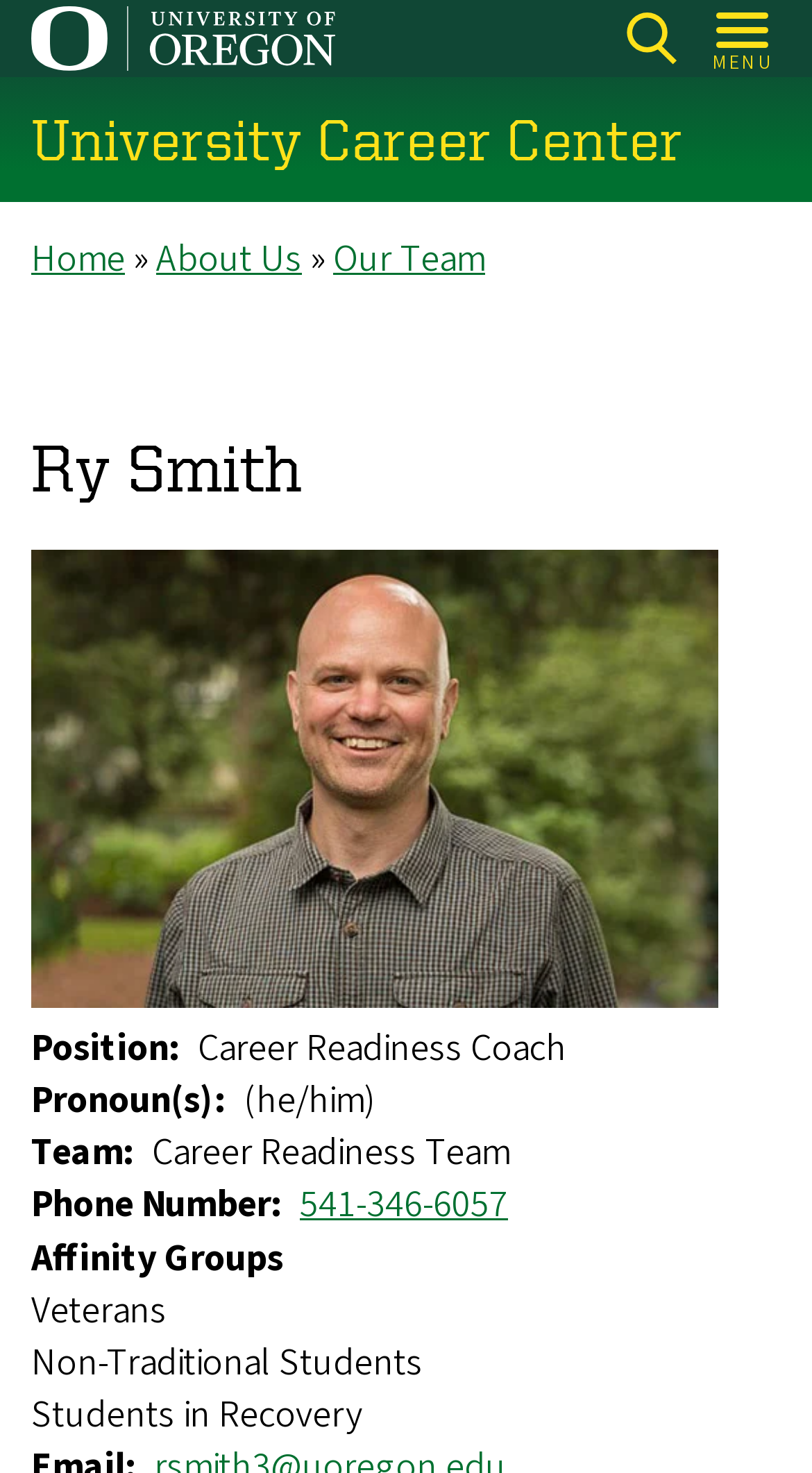Determine the bounding box coordinates of the element that should be clicked to execute the following command: "call Ry Smith".

[0.369, 0.8, 0.626, 0.835]